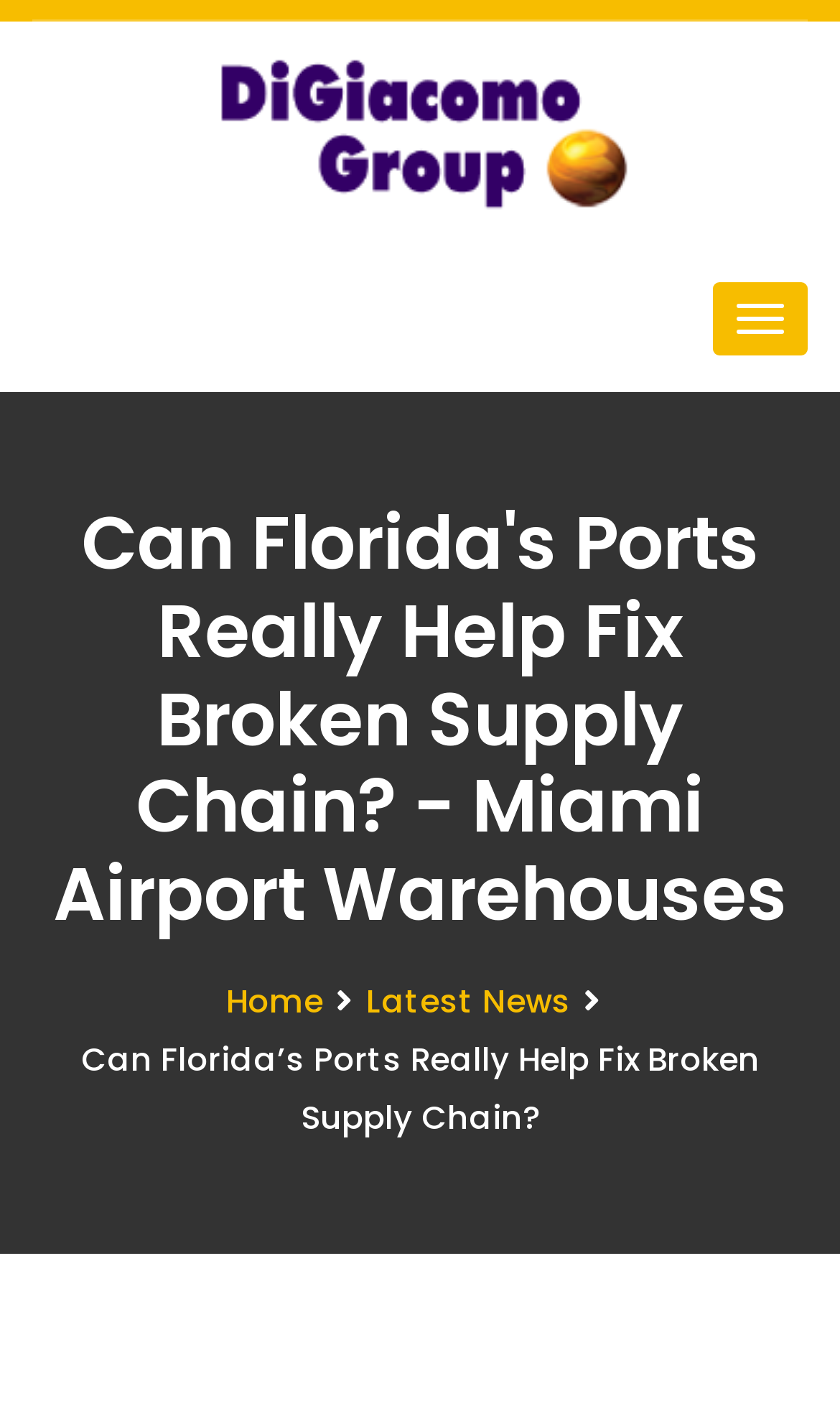What type of content is available on this website?
Give a single word or phrase as your answer by examining the image.

News